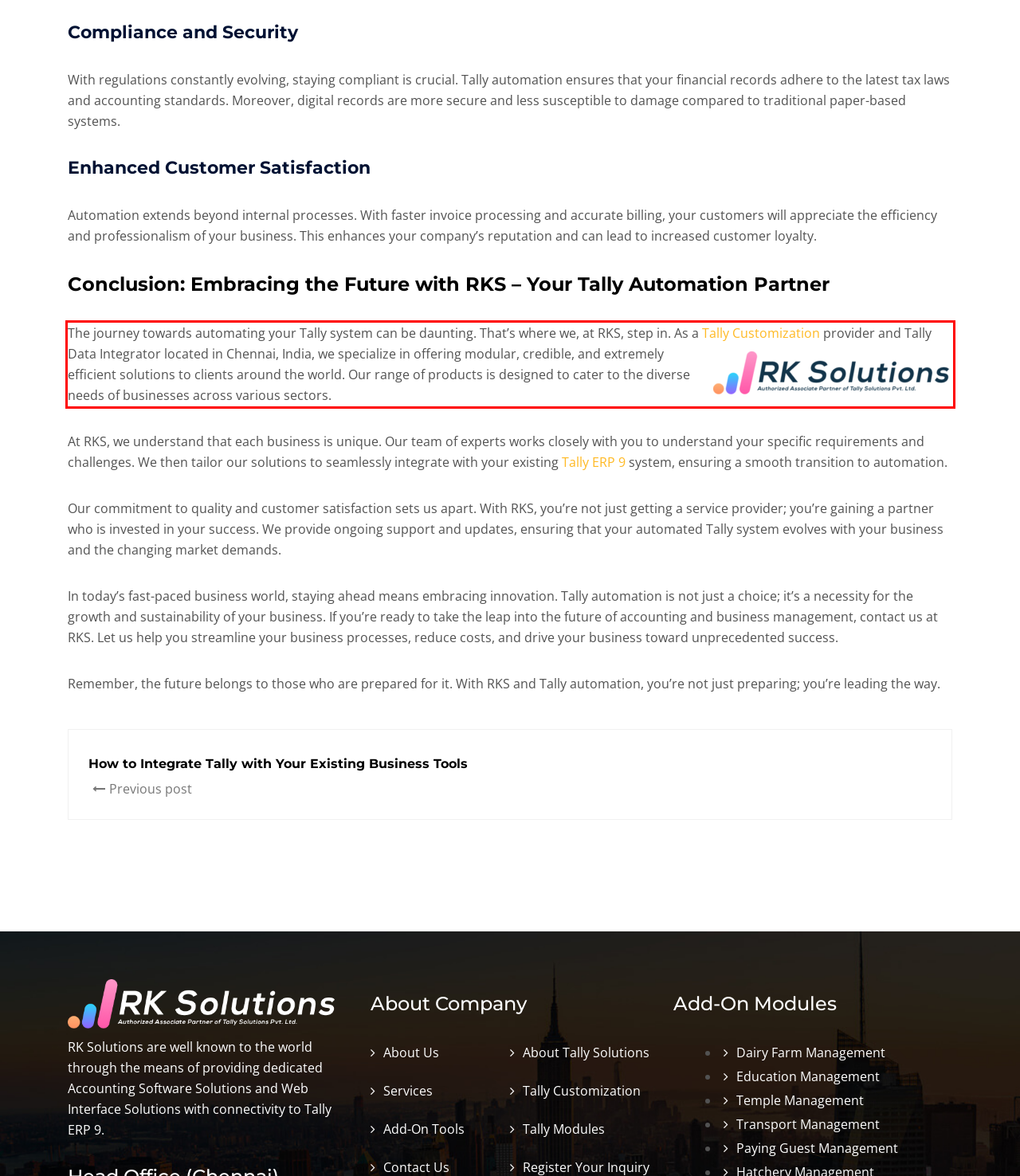Examine the screenshot of the webpage, locate the red bounding box, and perform OCR to extract the text contained within it.

The journey towards automating your Tally system can be daunting. That’s where we, at RKS, step in. As a Tally Customization provider and Tally Data Integrator located in Chennai, India, we specialize in offering modular, credible, and extremely efficient solutions to clients around the world. Our range of products is designed to cater to the diverse needs of businesses across various sectors.